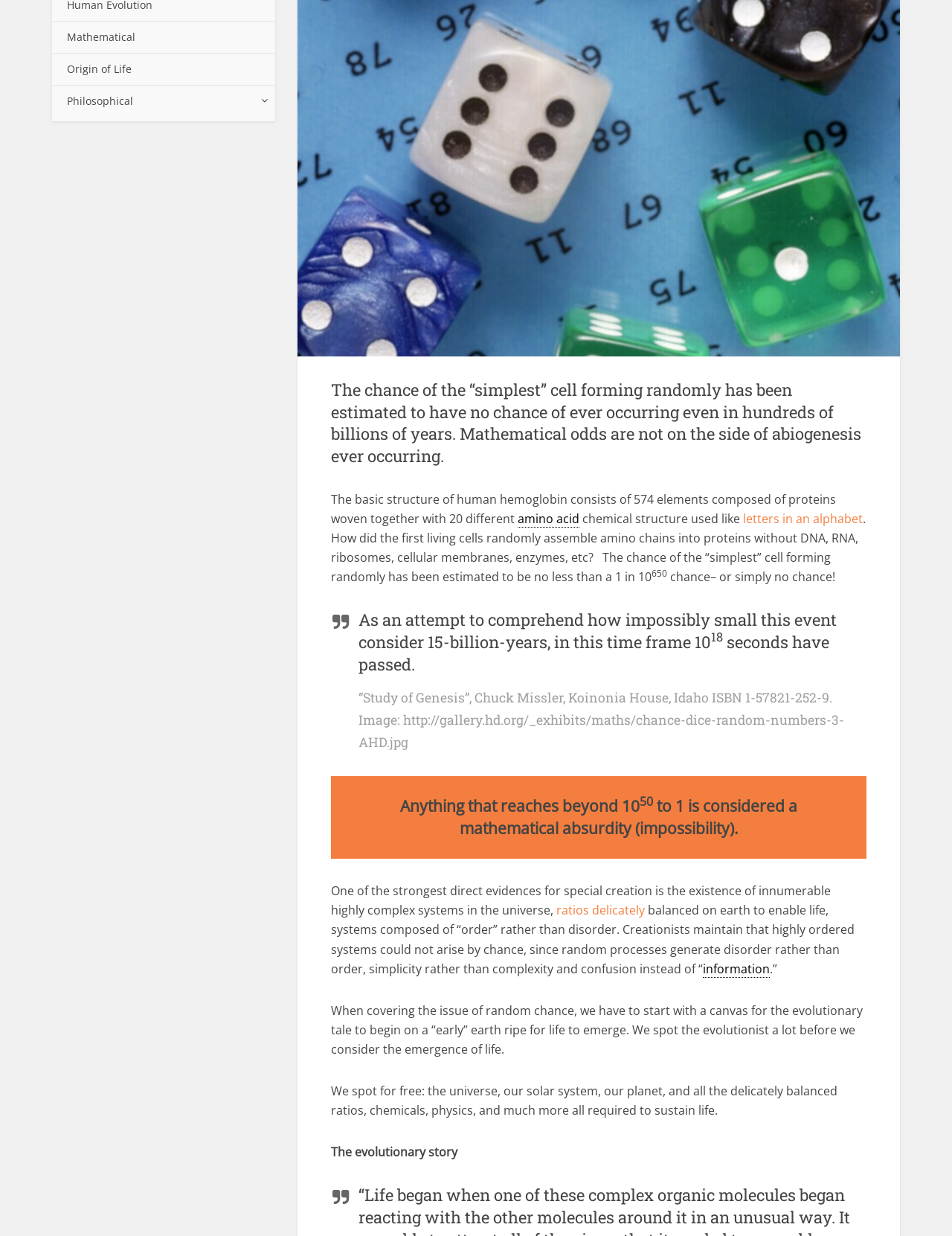Bounding box coordinates should be in the format (top-left x, top-left y, bottom-right x, bottom-right y) and all values should be floating point numbers between 0 and 1. Determine the bounding box coordinate for the UI element described as: amino acid

[0.544, 0.413, 0.609, 0.427]